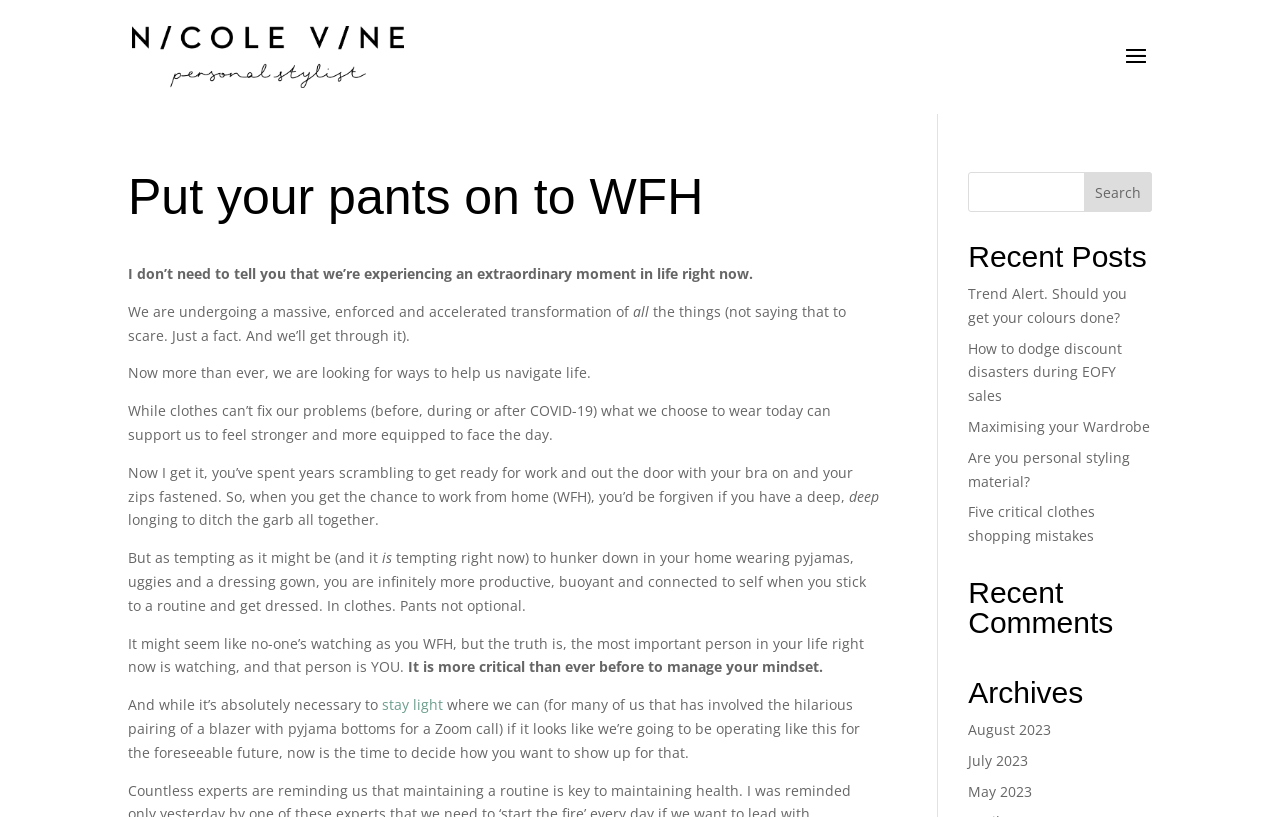Identify and extract the main heading from the webpage.

Put your pants on to WFH